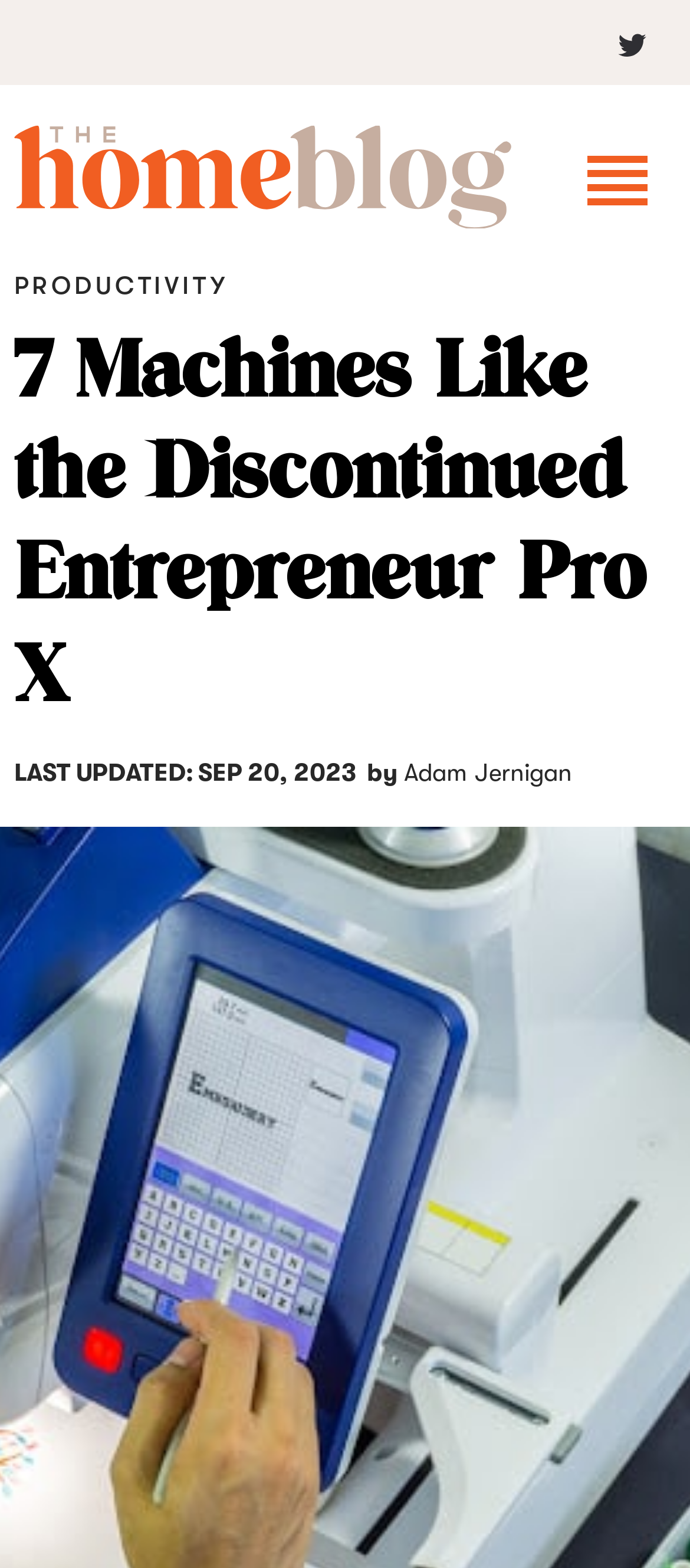Determine the bounding box coordinates for the UI element described. Format the coordinates as (top-left x, top-left y, bottom-right x, bottom-right y) and ensure all values are between 0 and 1. Element description: legal

None